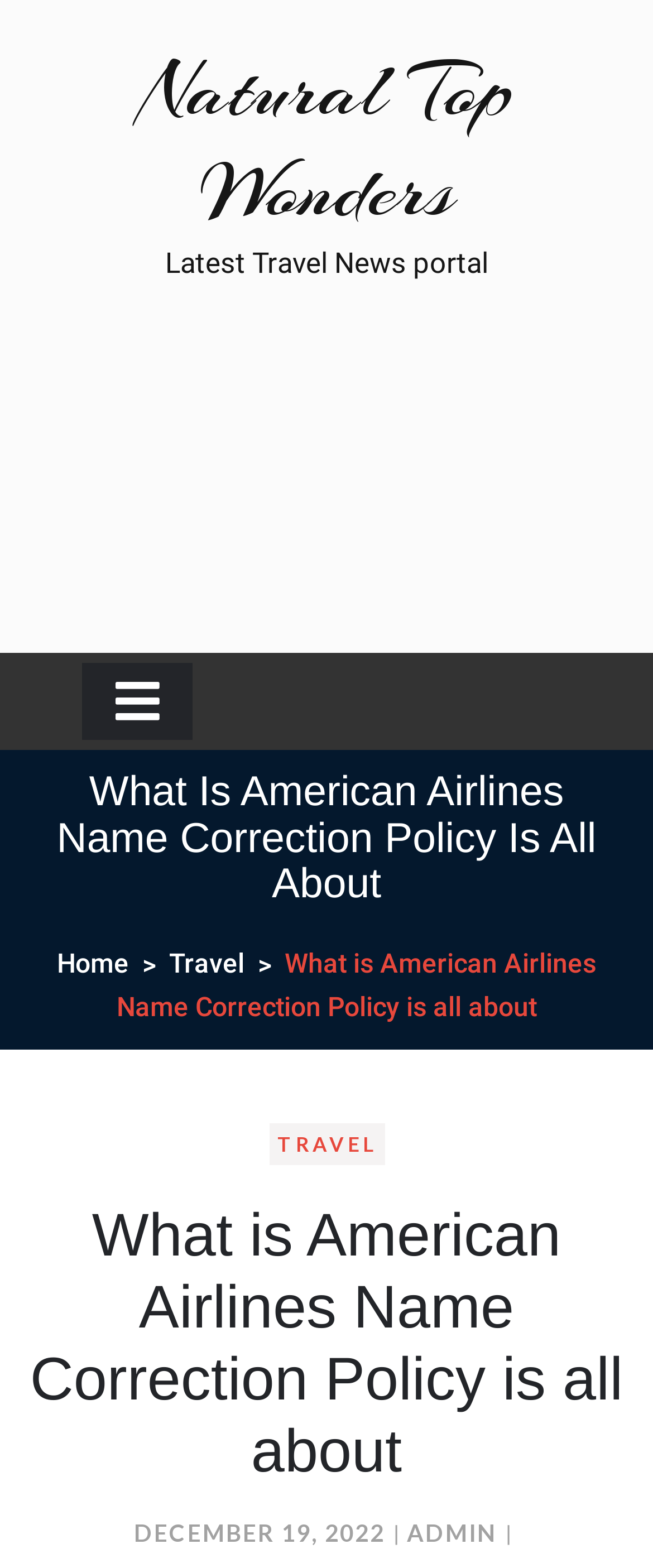Answer succinctly with a single word or phrase:
What is the name of the travel news portal?

Natural Top Wonders